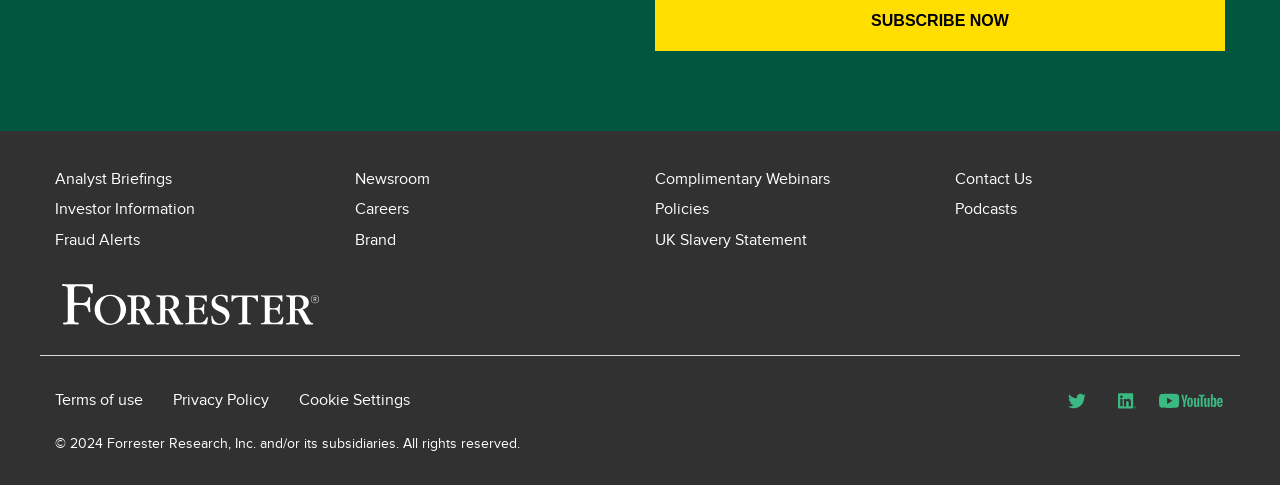Can you give a detailed response to the following question using the information from the image? How many social media links are there?

There are three social media links at the bottom of the webpage, which are Twitter, LinkedIn, and YouTube, each with its corresponding image icon.